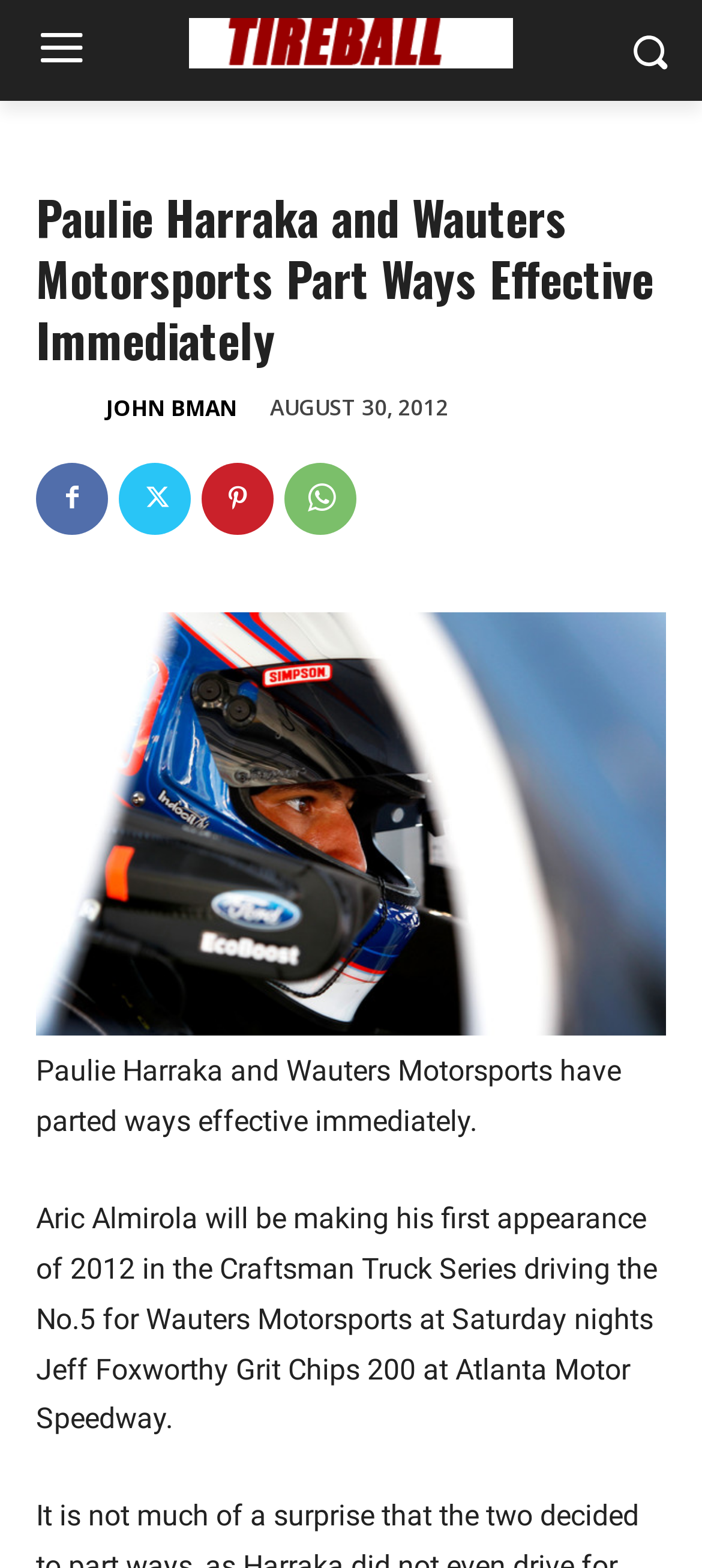Locate the bounding box of the UI element described by: "parent_node: JOHN BMAN title="John Bman"" in the given webpage screenshot.

[0.051, 0.244, 0.144, 0.278]